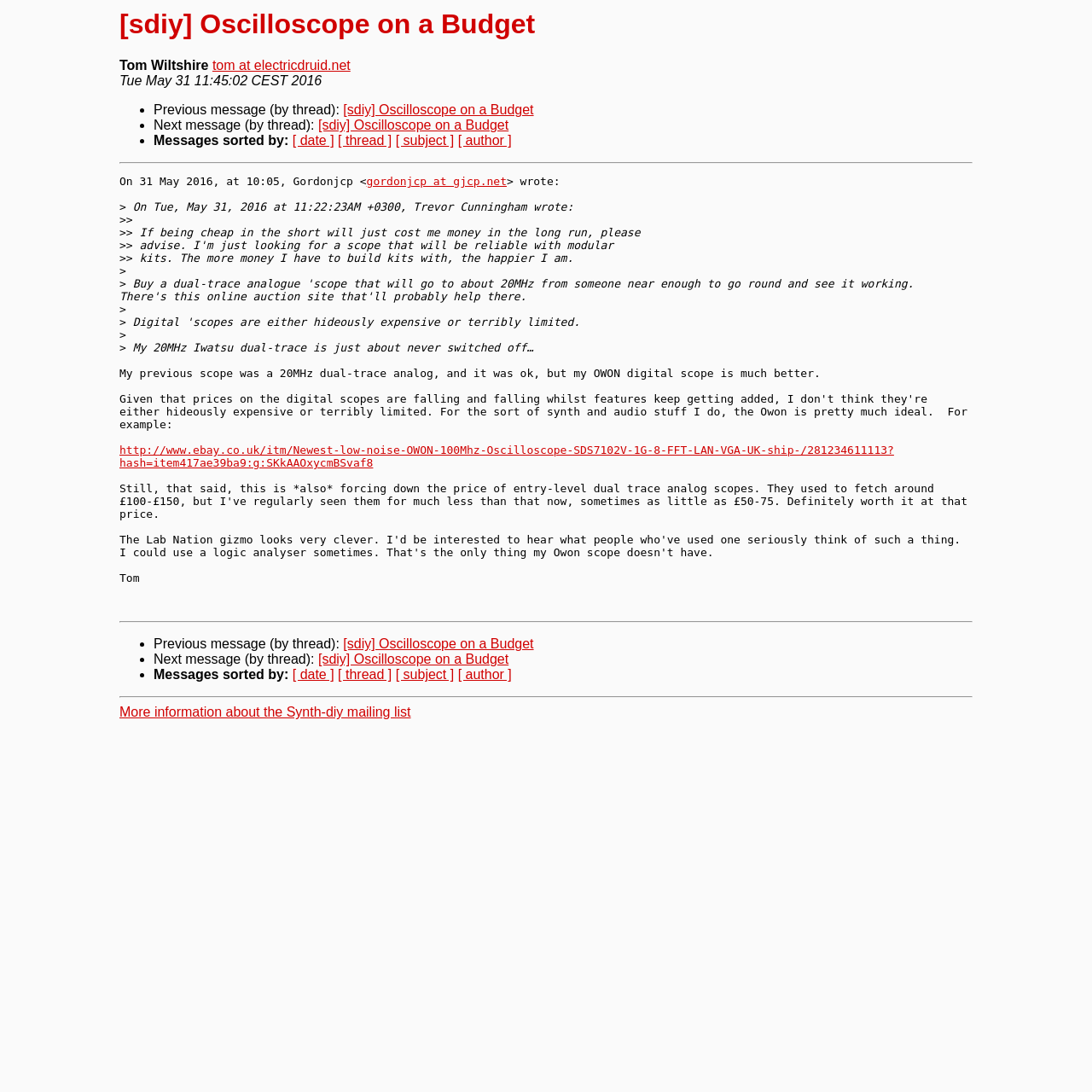Describe all the visual and textual components of the webpage comprehensively.

This webpage appears to be a discussion thread from an online mailing list, specifically the Synth-diy mailing list. At the top, there is a heading that reads "[sdiy] Oscilloscope on a Budget" and is followed by the author's name, "Tom Wiltshire", and a link to his email address. The date of the post, "Tue May 31 11:45:02 CEST 2016", is also displayed.

Below the heading, there are navigation links to previous and next messages in the thread, as well as options to sort messages by date, thread, subject, or author. A horizontal separator line divides the navigation section from the main content.

The main content consists of a series of messages from different users, including Gordonjcp and Trevor Cunningham. Each message is preceded by the sender's name and email address, and the text of the message is displayed below. The messages discuss the topic of oscilloscopes on a budget, with users sharing their experiences and opinions on the matter.

There are several links within the messages, including one to an eBay listing for a low-noise oscilloscope. The messages are separated by horizontal separator lines, and the thread continues with more navigation links at the bottom.

Overall, the webpage appears to be a discussion forum where users can share their thoughts and experiences on a specific topic, in this case, oscilloscopes on a budget.